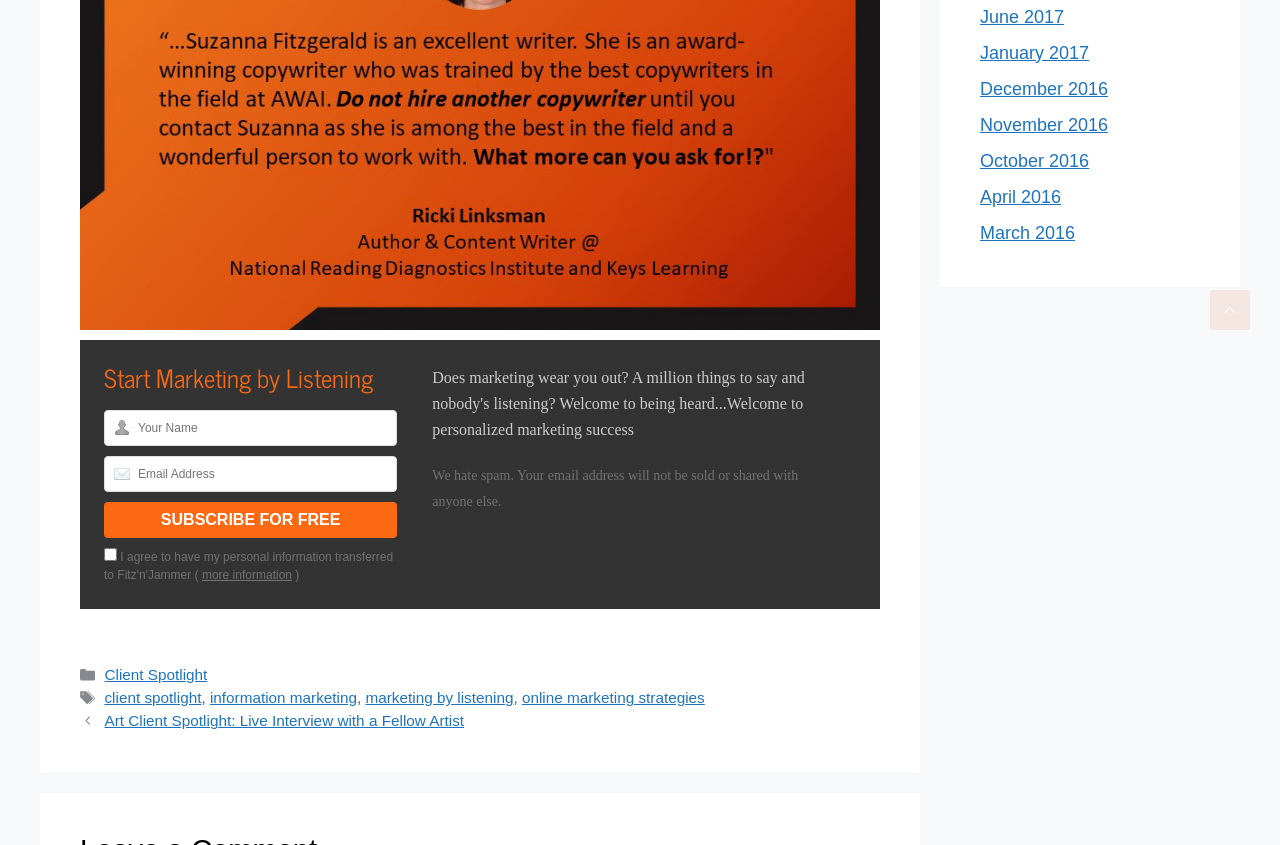What is the title of the main section?
Please provide a single word or phrase based on the screenshot.

Start Marketing by Listening